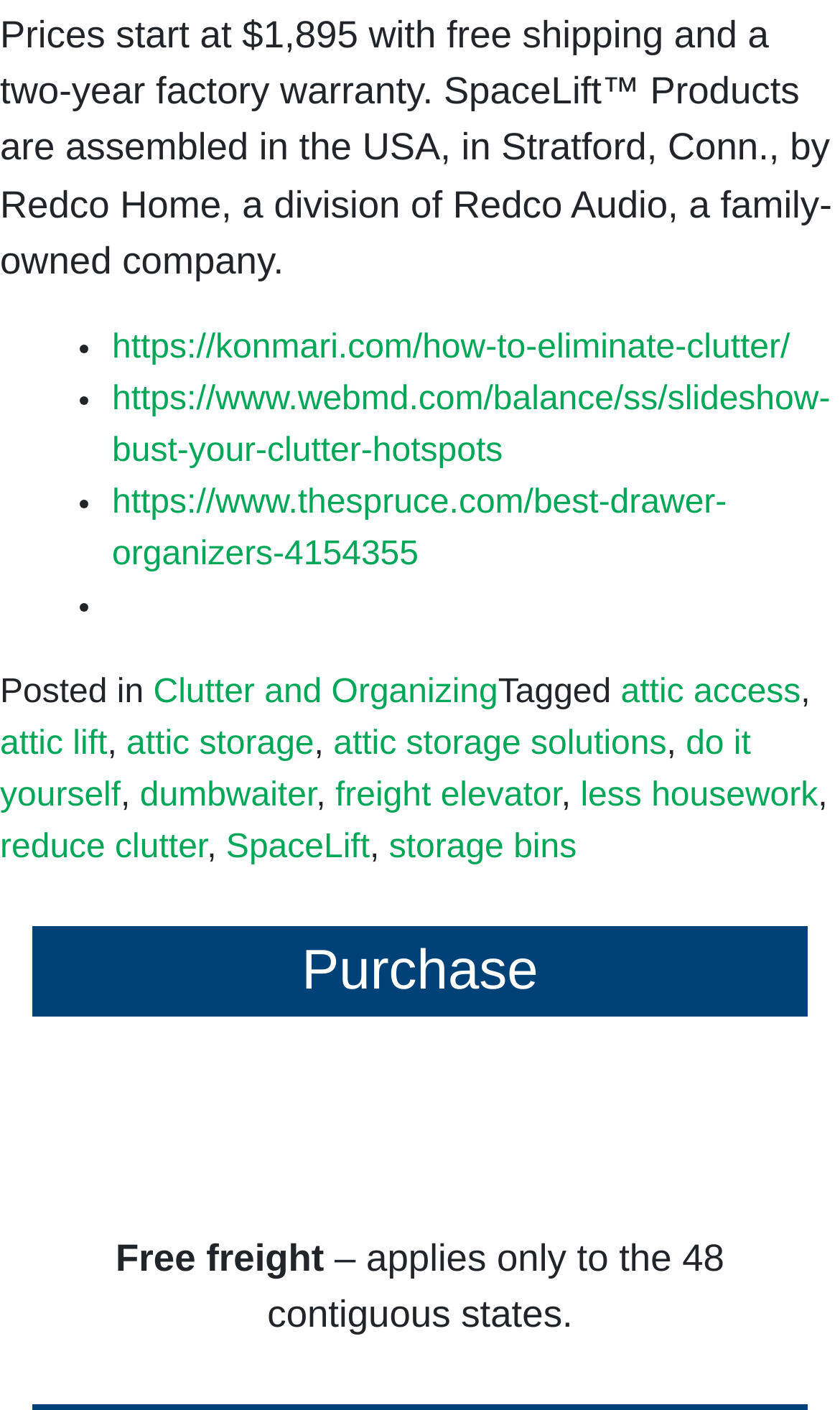Respond to the question below with a single word or phrase:
How many list markers are on the page?

4